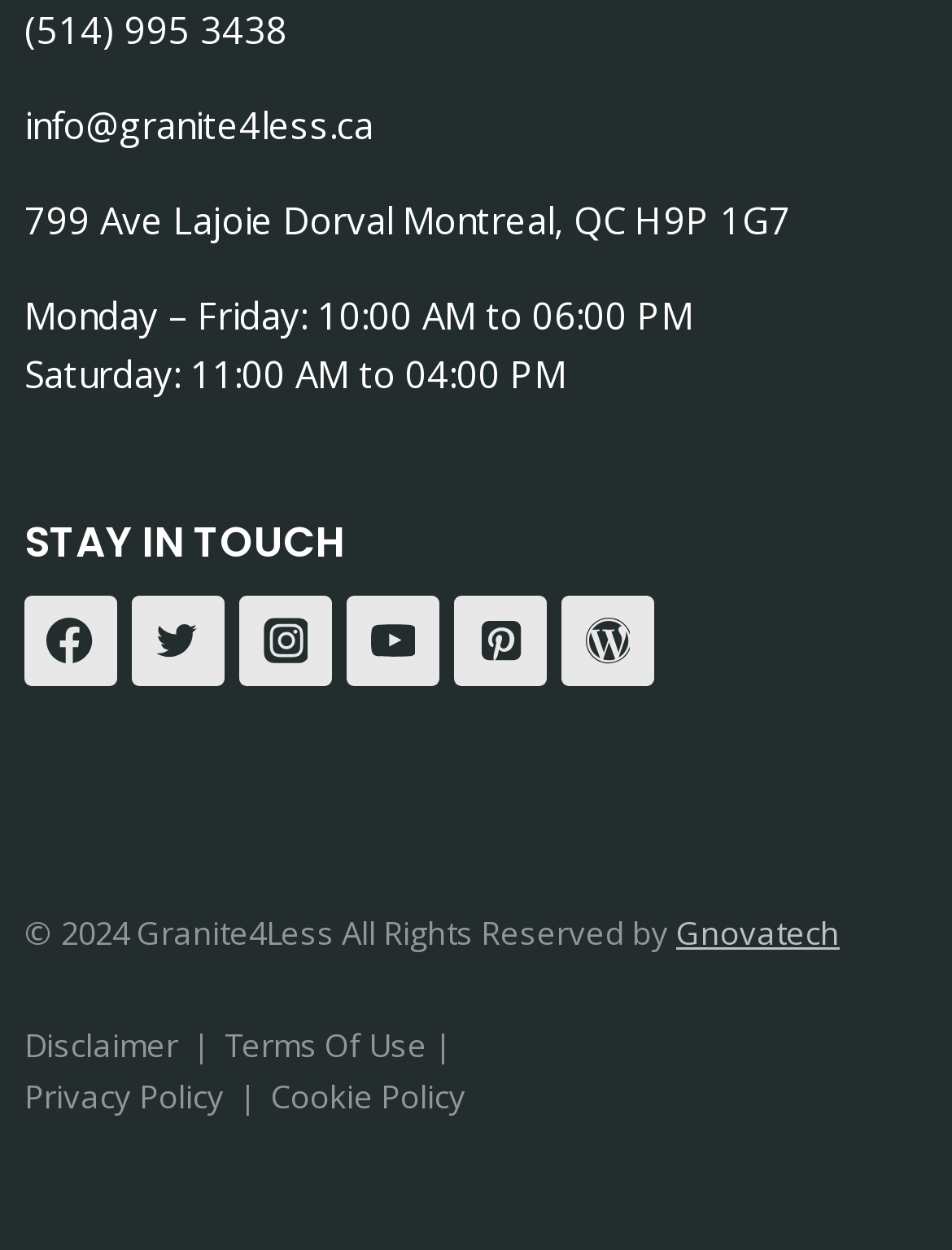Locate the bounding box coordinates of the clickable area to execute the instruction: "Send an email". Provide the coordinates as four float numbers between 0 and 1, represented as [left, top, right, bottom].

[0.026, 0.08, 0.392, 0.119]